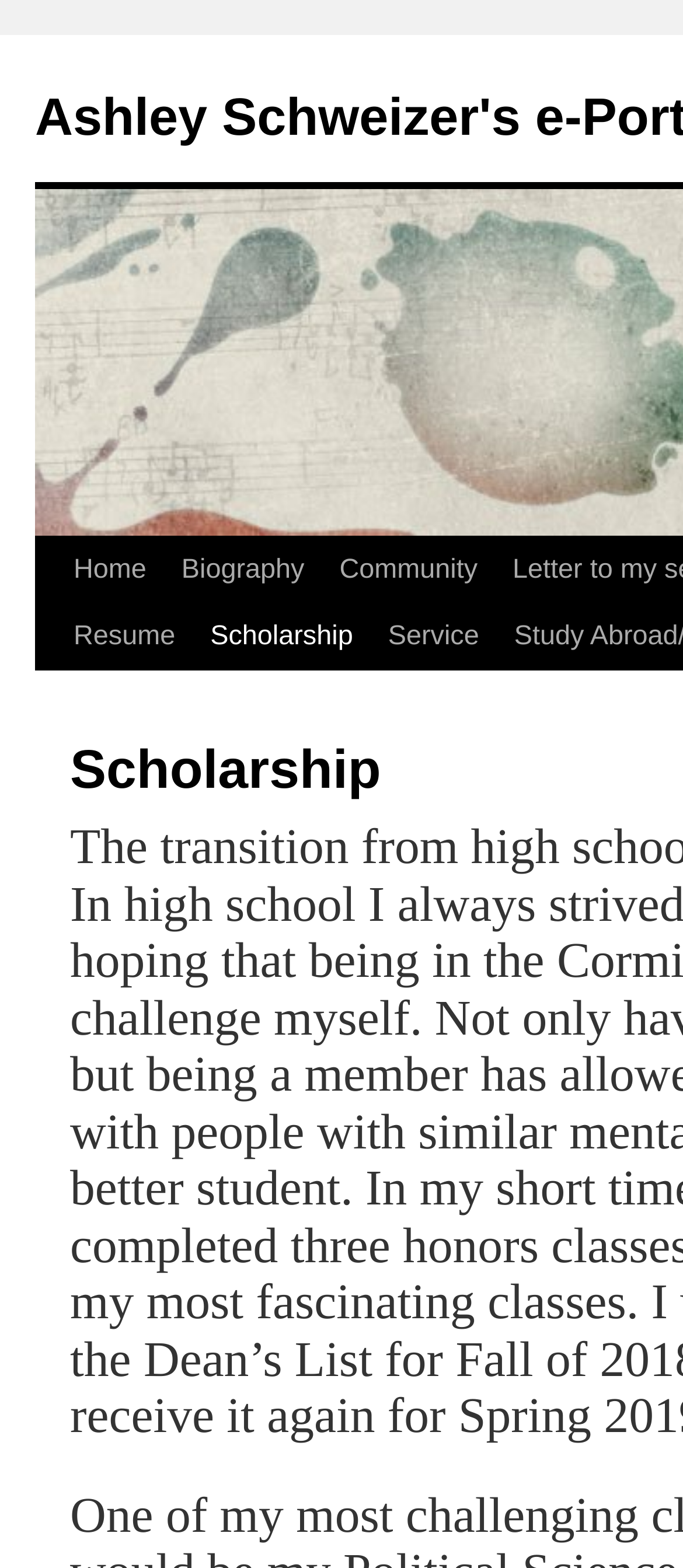How many navigation links are there?
Answer the question with as much detail as you can, using the image as a reference.

I counted the number of links in the navigation menu, which includes 'Skip to content', 'Home', 'Biography', 'Community', 'Resume', 'Scholarship', and 'Service'.